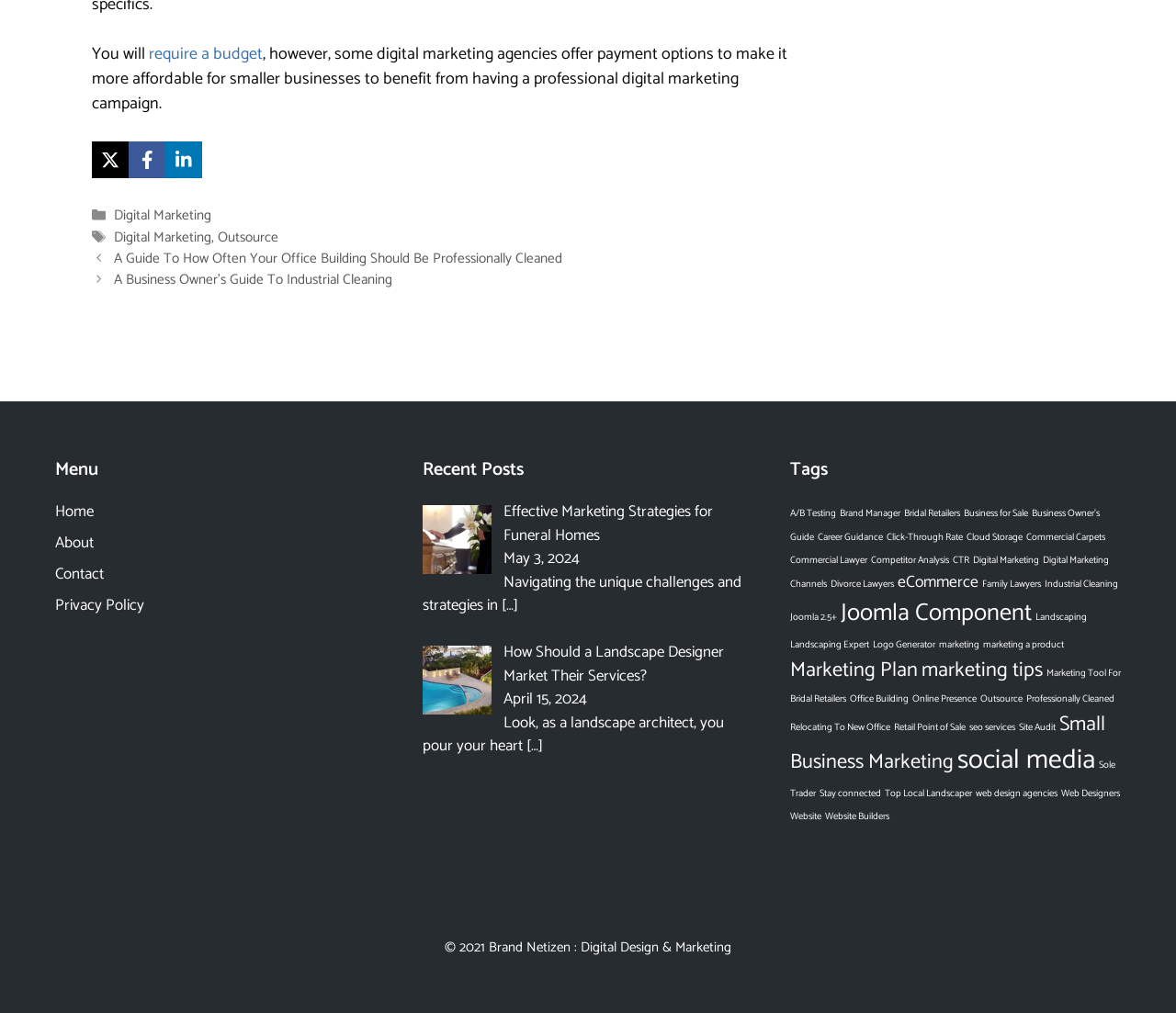What is the title of the latest post?
Based on the screenshot, provide a one-word or short-phrase response.

A Guide To How Often Your Office Building Should Be Professionally Cleaned